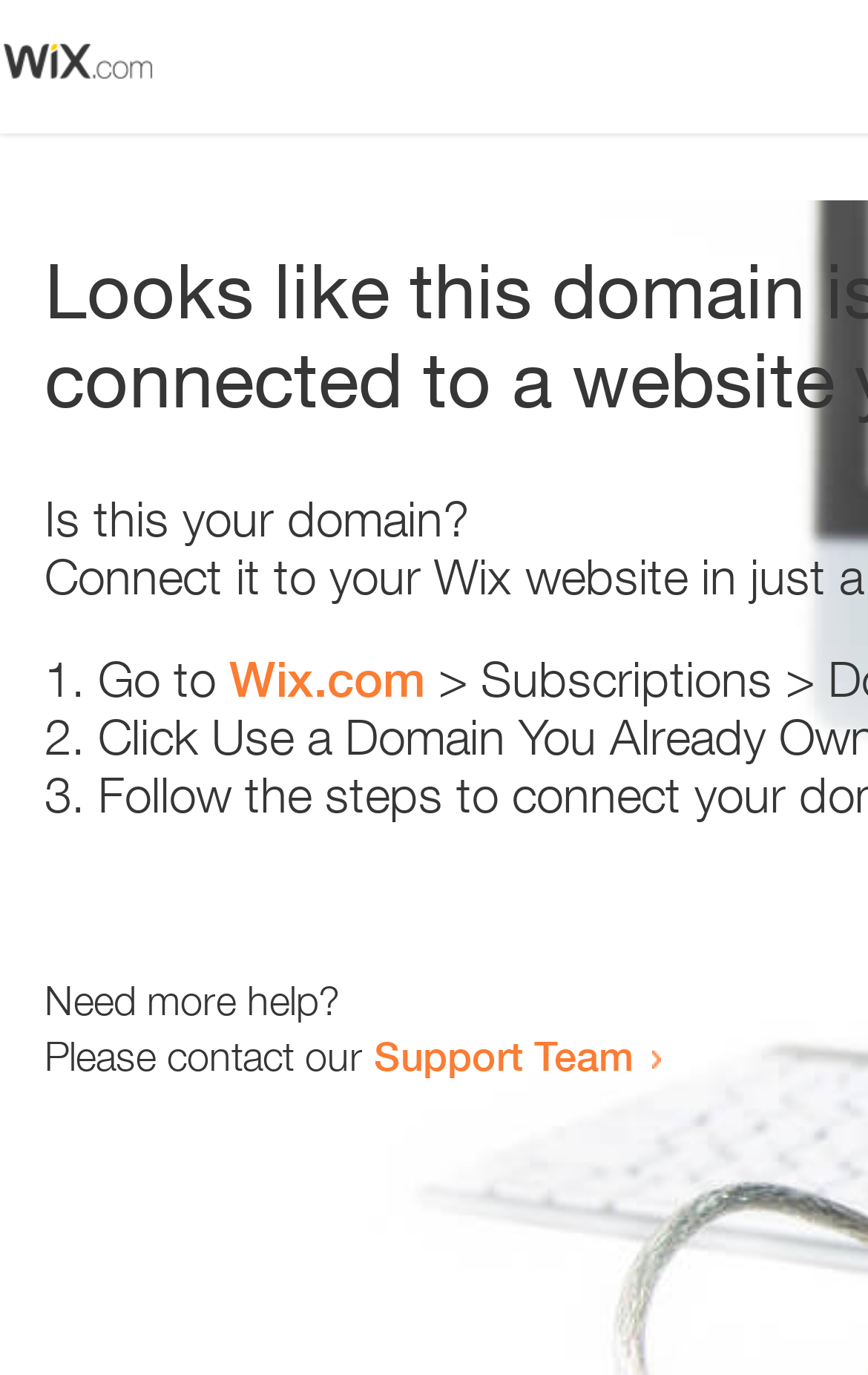How many text elements are present?
Look at the image and respond with a one-word or short phrase answer.

5